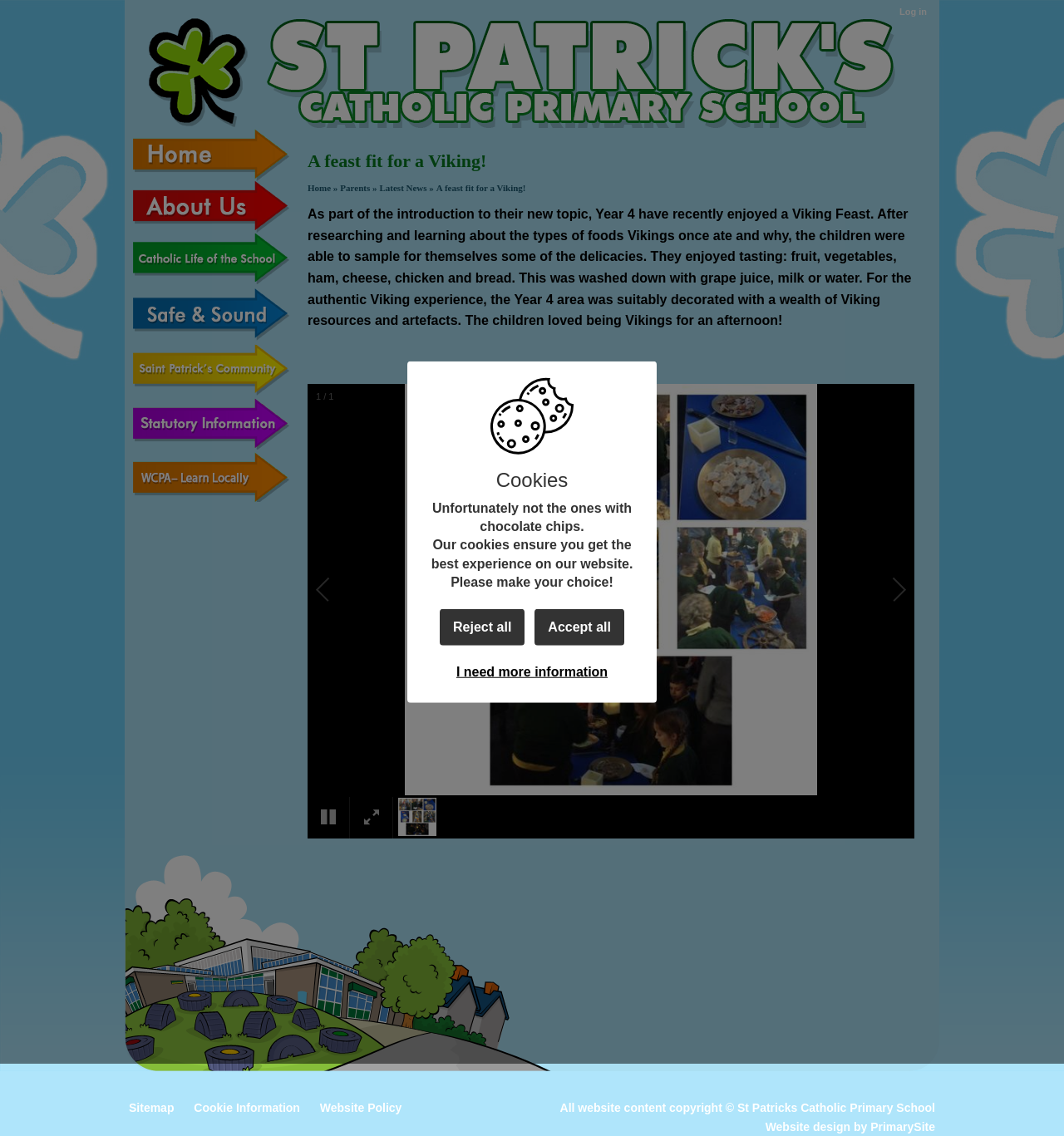Select the bounding box coordinates of the element I need to click to carry out the following instruction: "View the 'Sitemap'".

[0.121, 0.97, 0.164, 0.981]